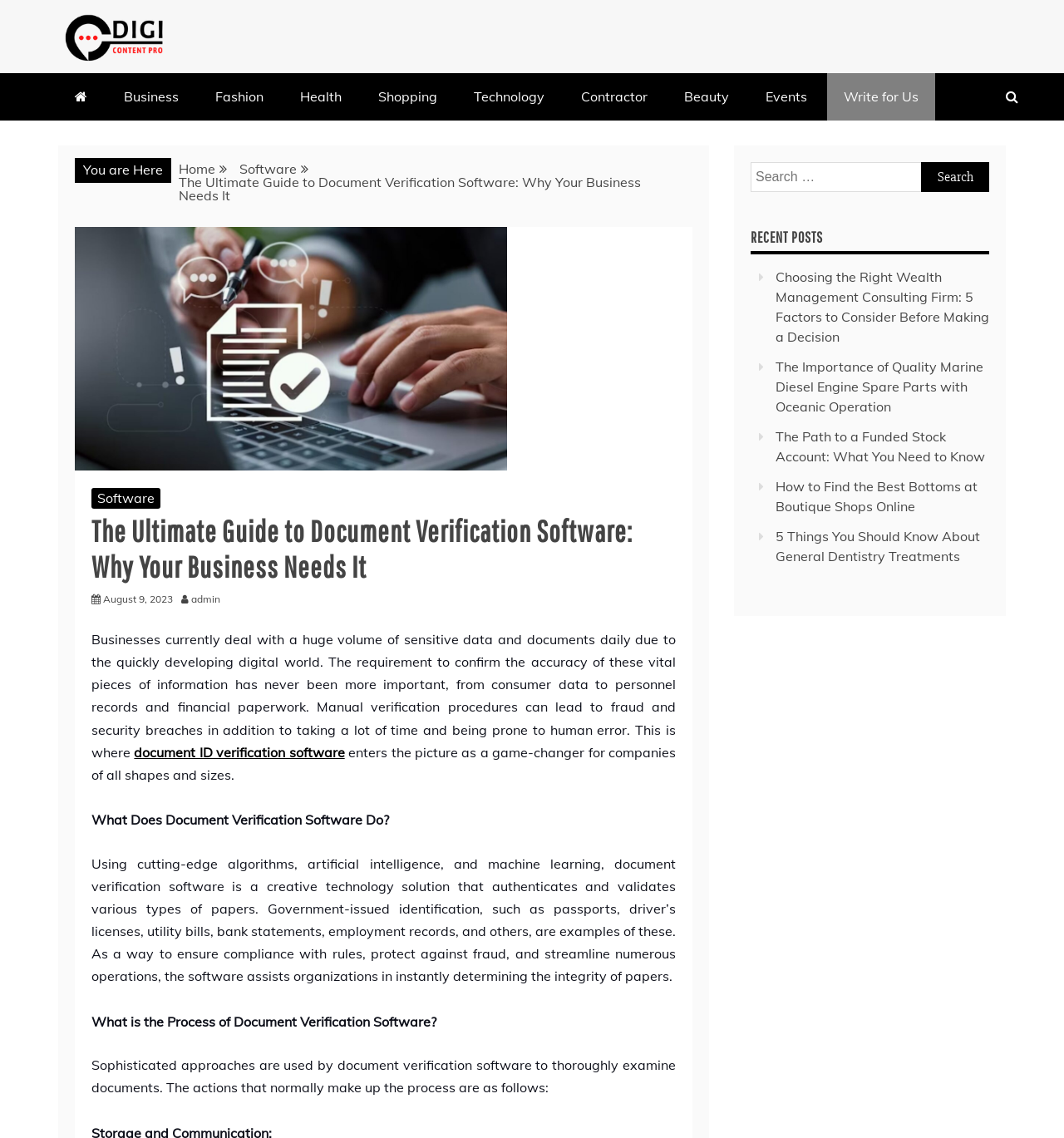What is the benefit of using document verification software?
Look at the webpage screenshot and answer the question with a detailed explanation.

The webpage suggests that the software can help organizations streamline their operations and protect against fraud by instantly determining the integrity of documents, which can lead to increased efficiency and security.